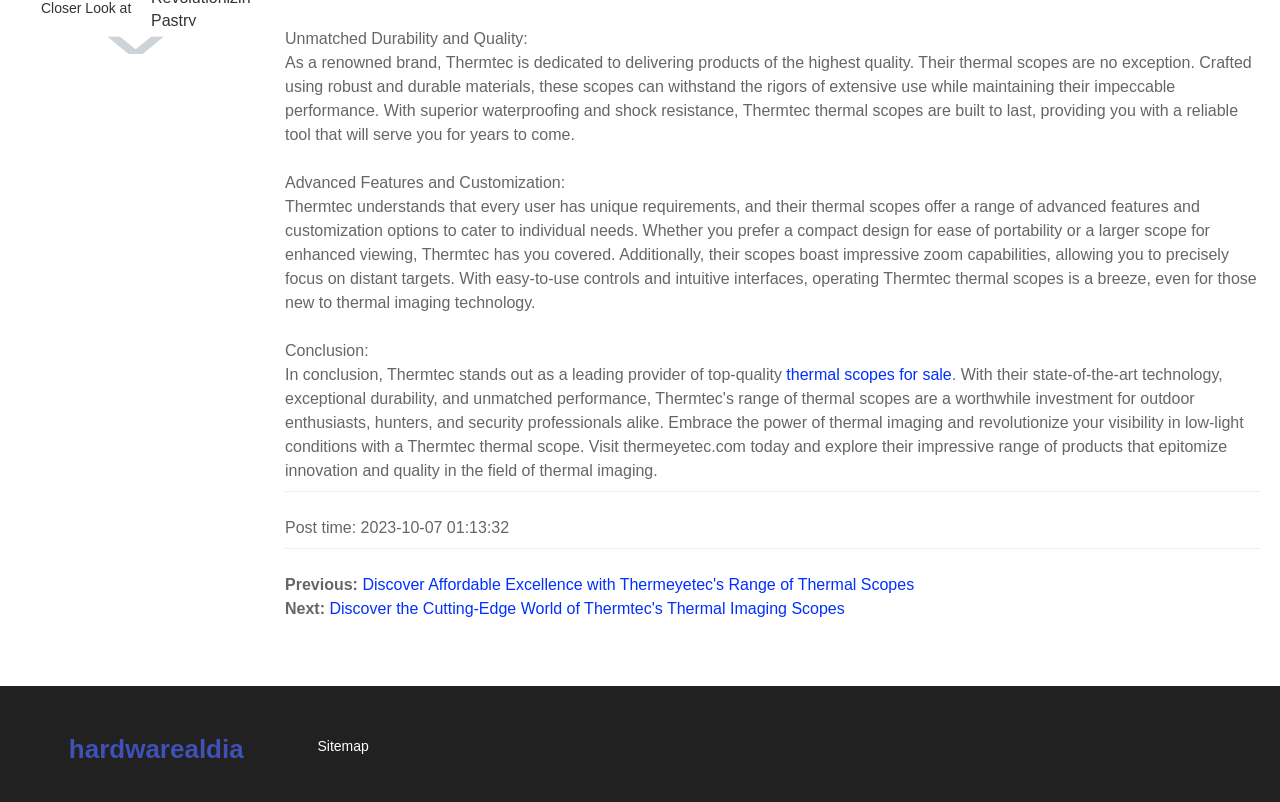Bounding box coordinates should be provided in the format (top-left x, top-left y, bottom-right x, bottom-right y) with all values between 0 and 1. Identify the bounding box for this UI element: hardwarealdia

[0.054, 0.917, 0.19, 0.95]